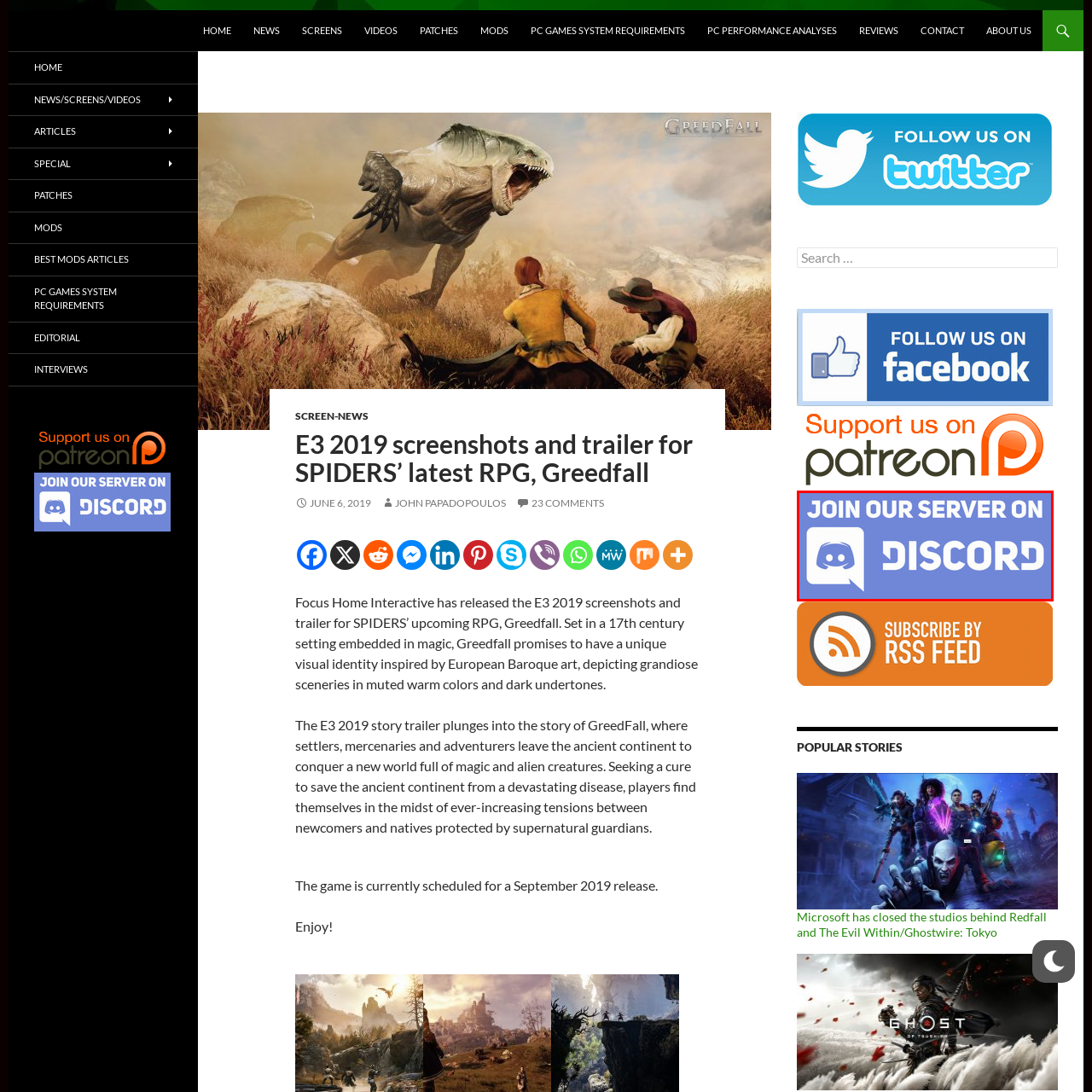Look at the image within the red outlined box, What is the purpose of the image? Provide a one-word or brief phrase answer.

To foster community interaction